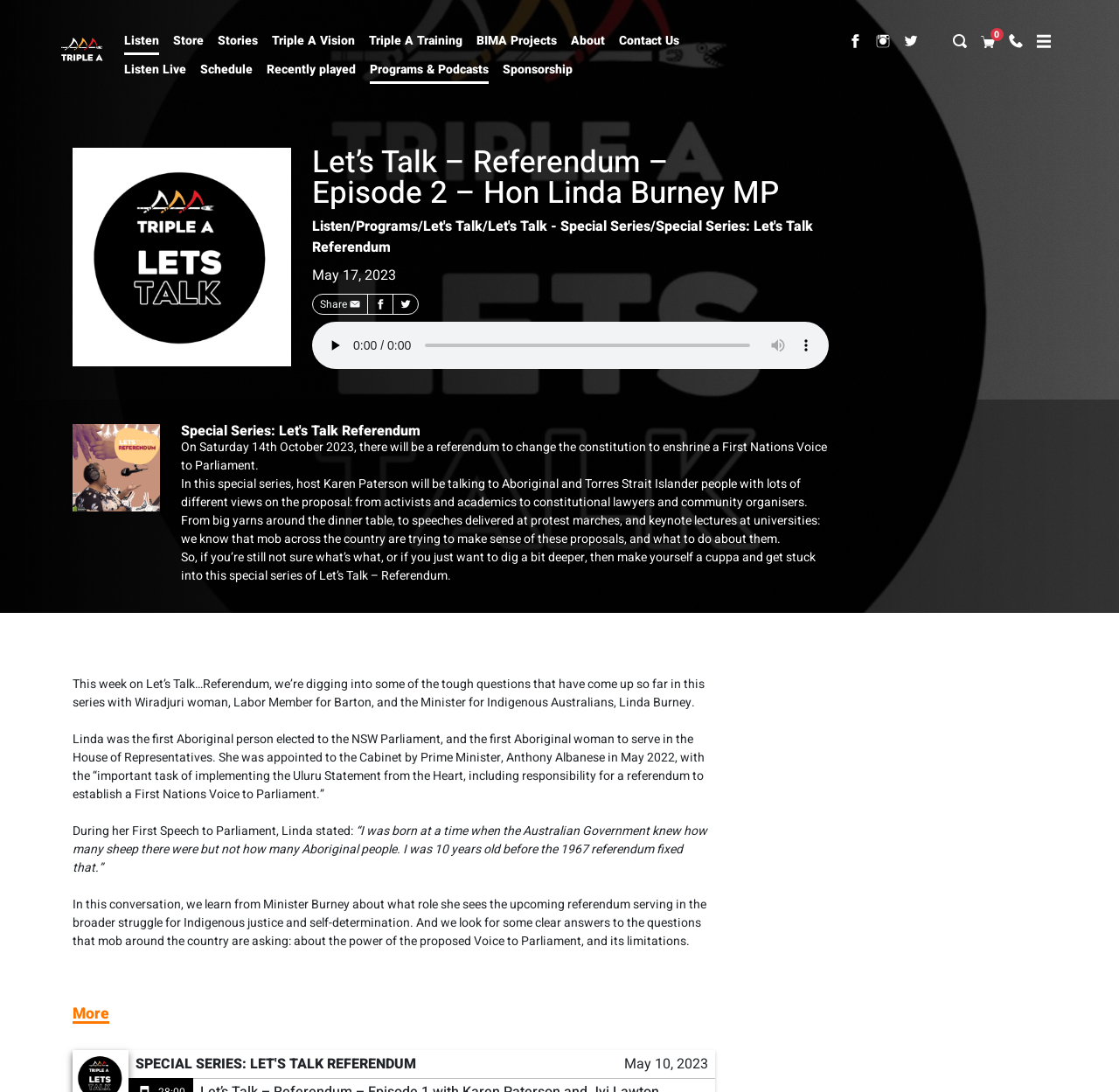What is the name of the Minister for Indigenous Australians?
Based on the screenshot, respond with a single word or phrase.

Linda Burney